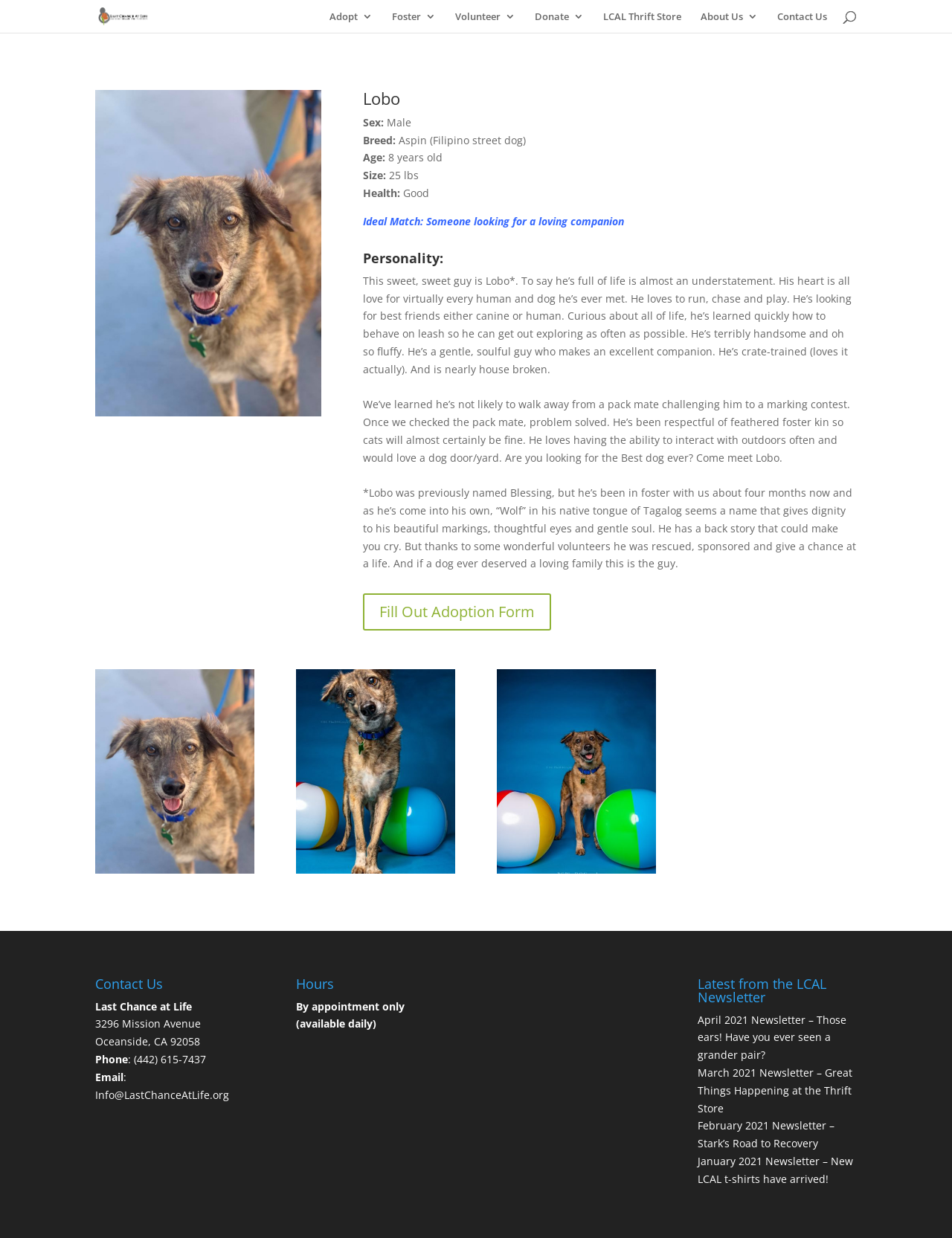What is Lobo's age?
Refer to the image and provide a one-word or short phrase answer.

8 years old